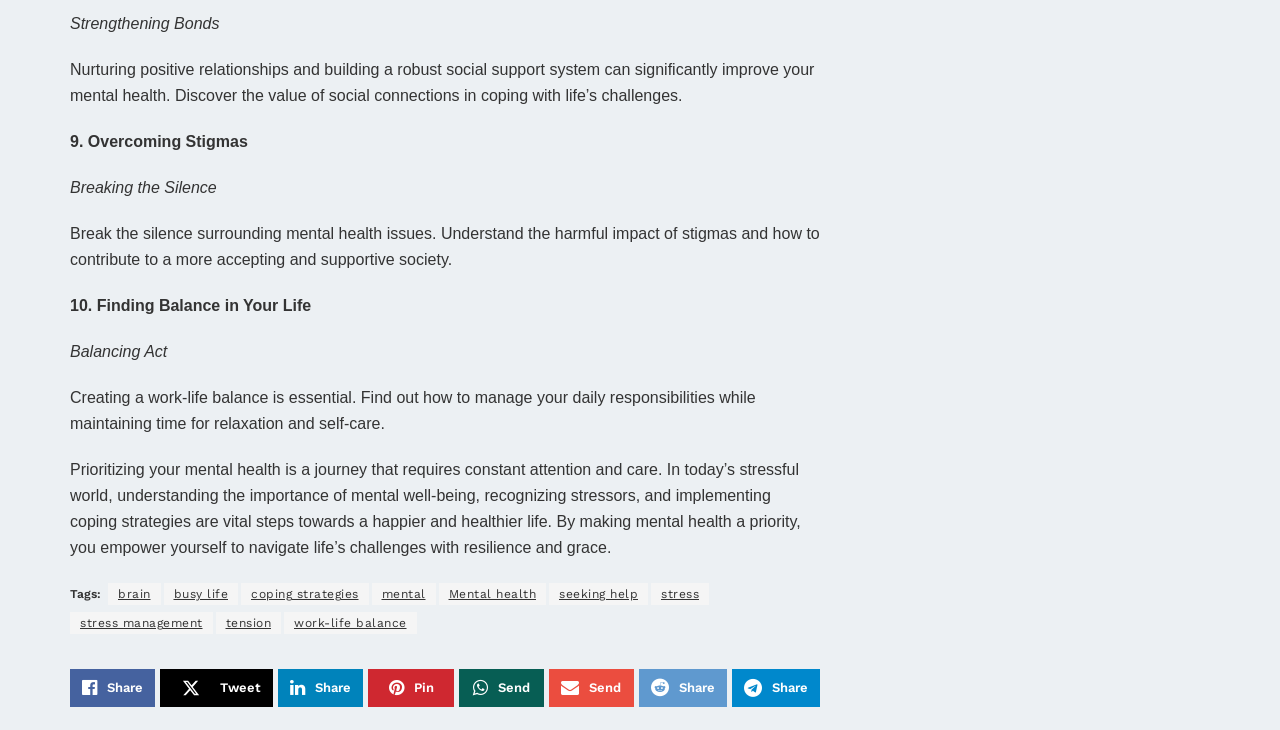Please determine the bounding box coordinates of the clickable area required to carry out the following instruction: "Read about 'Breaking the Silence'". The coordinates must be four float numbers between 0 and 1, represented as [left, top, right, bottom].

[0.055, 0.246, 0.169, 0.269]